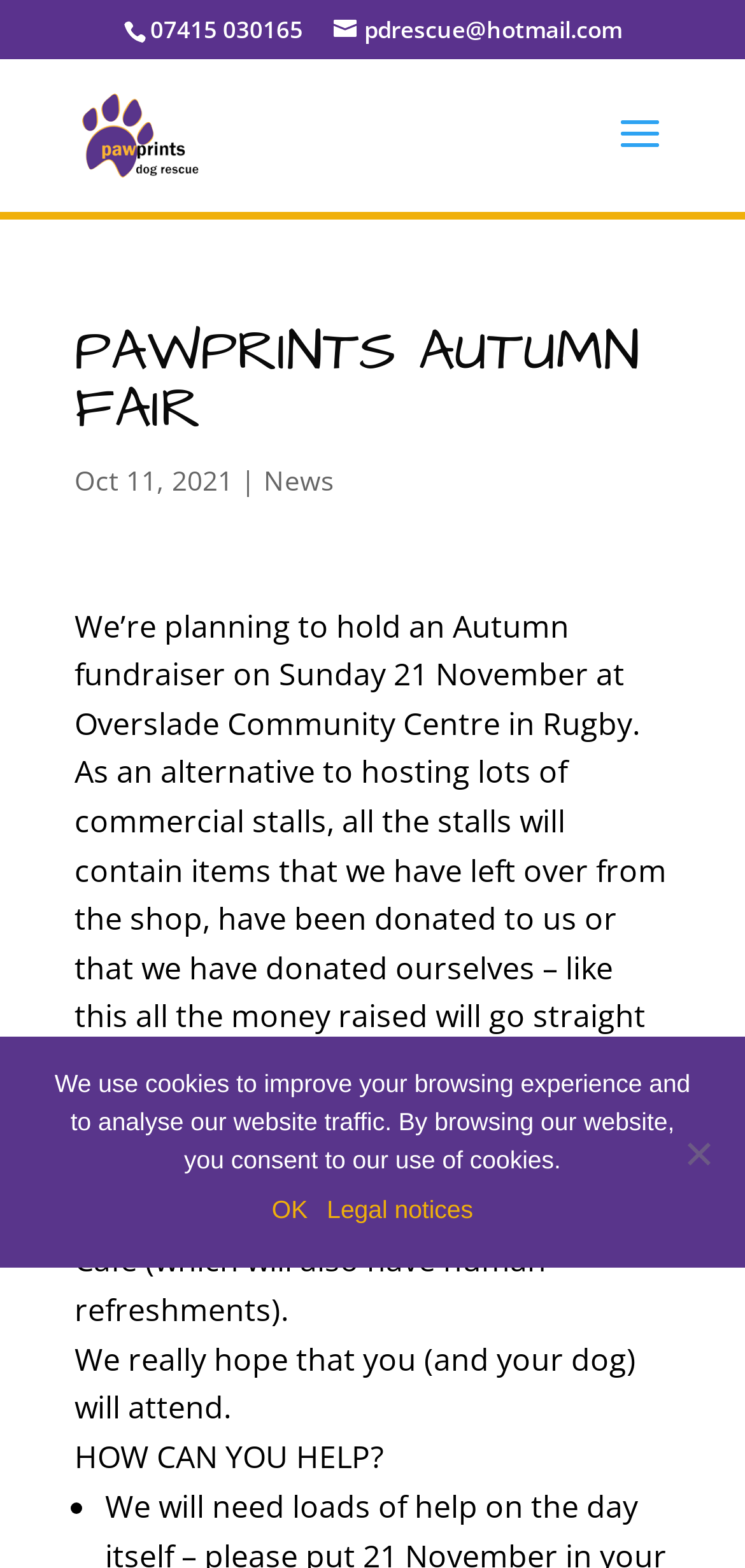Provide a one-word or short-phrase answer to the question:
What is the name of the organization hosting the event?

Pawprints Dog Rescue